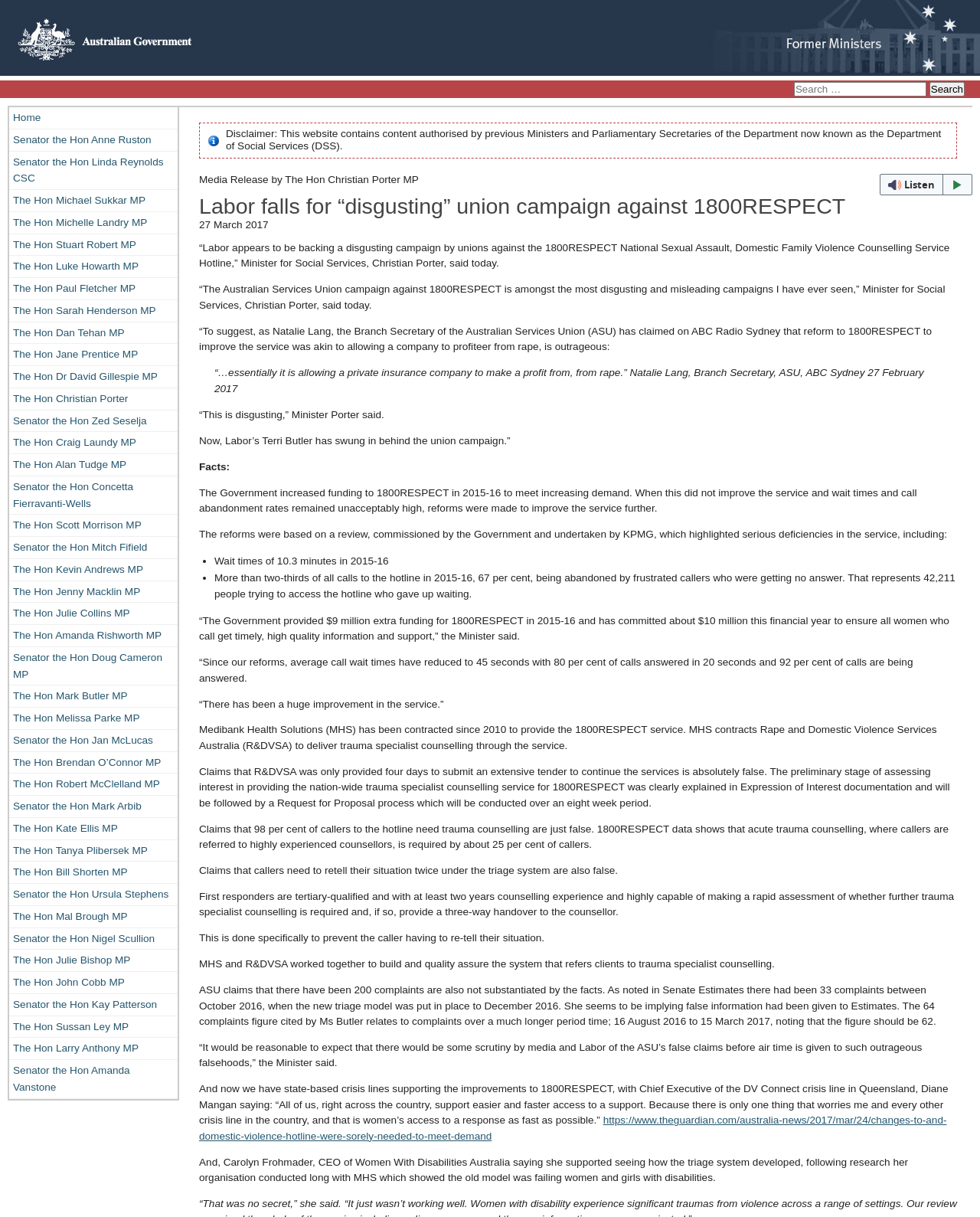Who provides the trauma specialist counselling service for 1800RESPECT?
Provide a well-explained and detailed answer to the question.

The answer can be found in the text where it says 'Medibank Health Solutions (MHS) has been contracted since 2010 to provide the 1800RESPECT service. MHS contracts Rape and Domestic Violence Services Australia (R&DVSA) to deliver trauma specialist counselling through the service.'